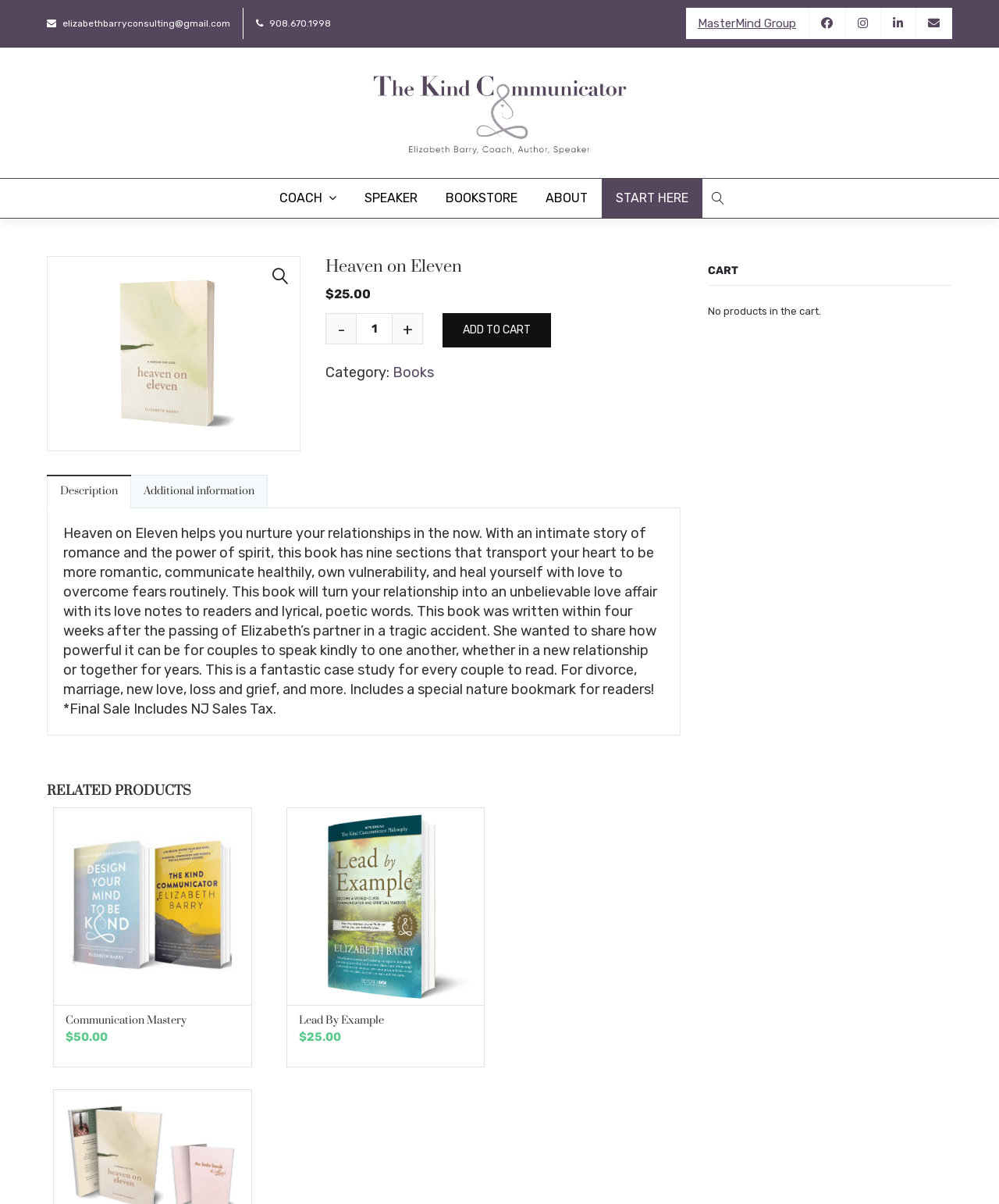What is the price of the book 'Heaven on Eleven'?
Look at the image and construct a detailed response to the question.

I found the price of the book by looking at the section where the book is described. The price is written in a static text element as '$25.00', next to the 'ADD TO CART' button.